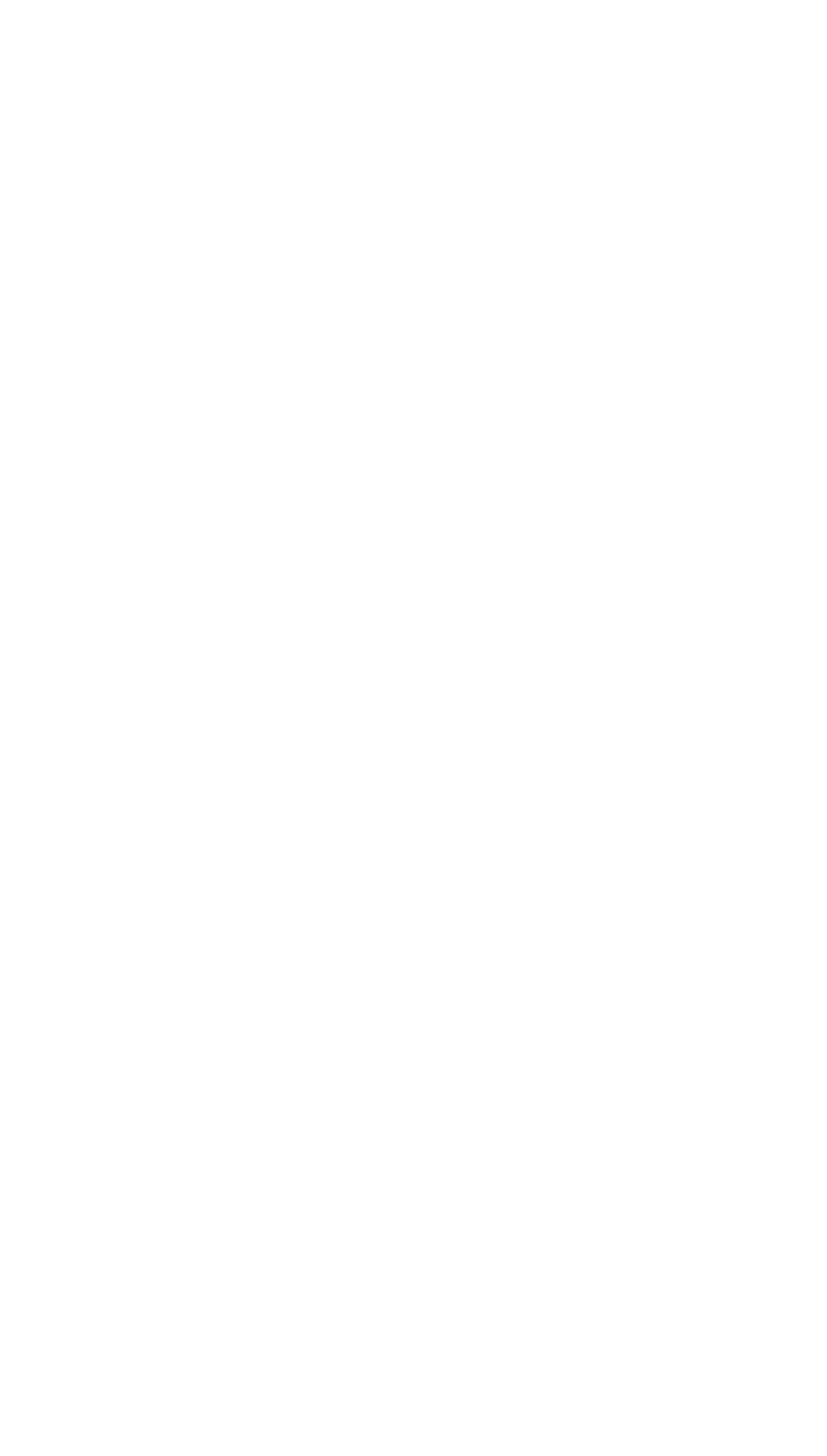Please determine the bounding box coordinates of the element to click on in order to accomplish the following task: "Explore the Hanna Holborn Gray Special Collections Research Center". Ensure the coordinates are four float numbers ranging from 0 to 1, i.e., [left, top, right, bottom].

[0.077, 0.863, 0.842, 0.921]